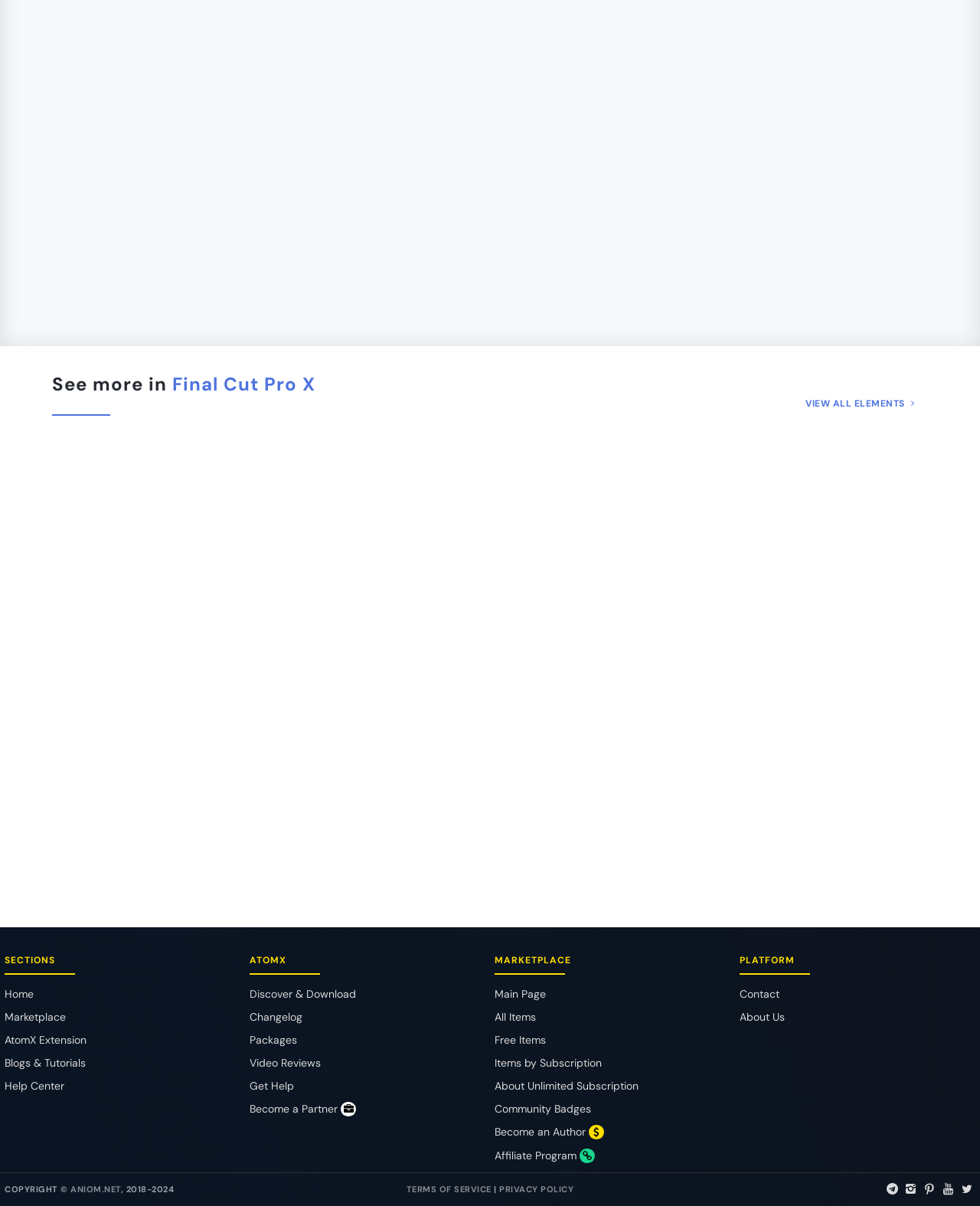How many products are rated?
Give a one-word or short phrase answer based on the image.

3